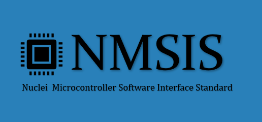What is the background color of the logo?
Based on the screenshot, provide a one-word or short-phrase response.

Blue